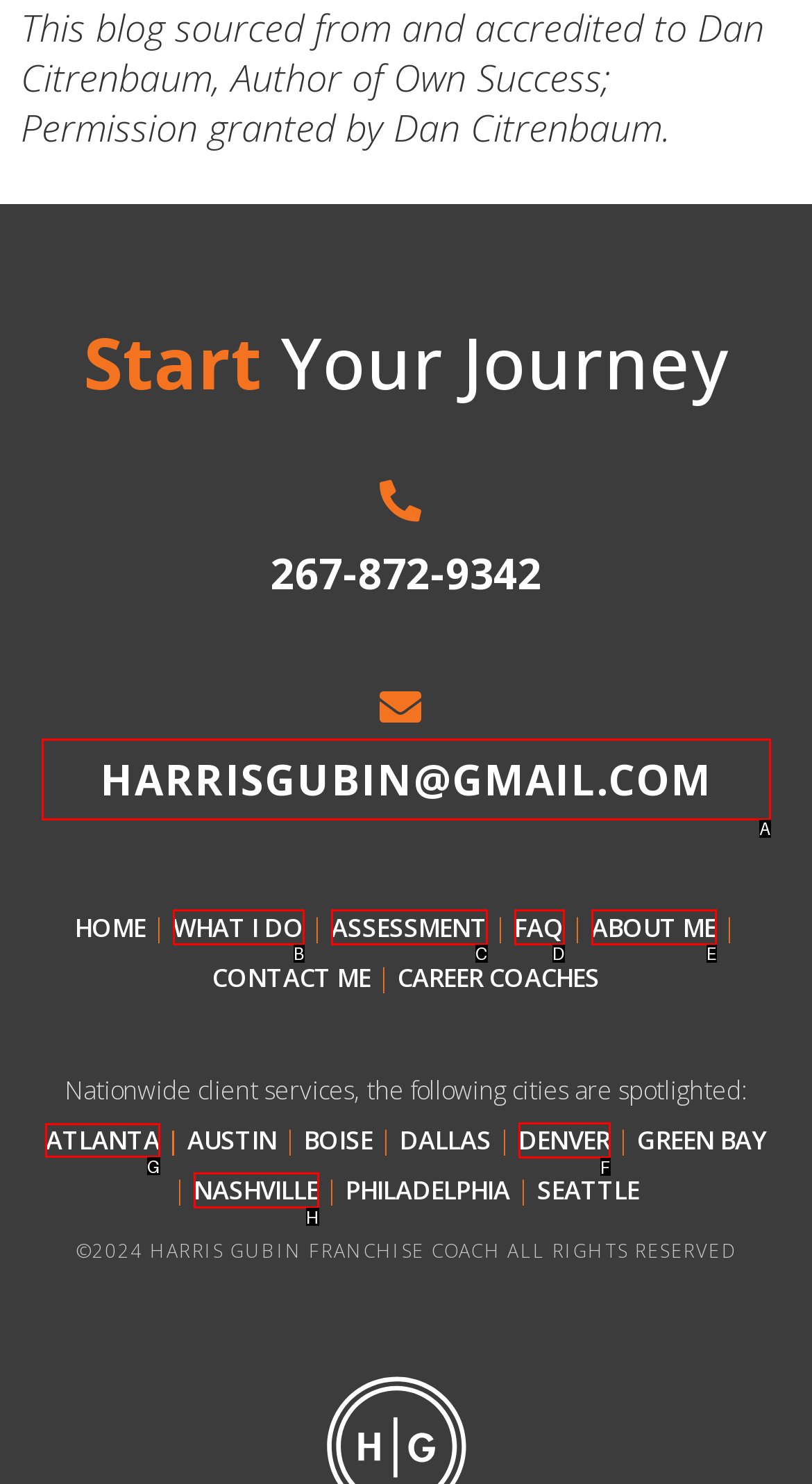Determine the appropriate lettered choice for the task: View services in Atlanta. Reply with the correct letter.

G